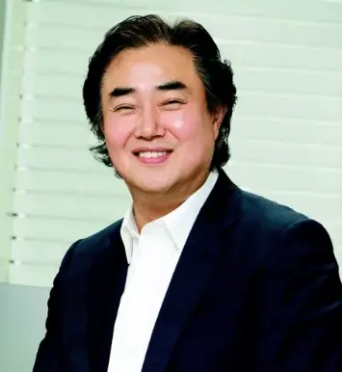How many consultants represent Color Street?
Please answer the question as detailed as possible.

The answer can be obtained by analyzing the caption, which states that Color Street has more than 6,000 consultants currently representing the brand. This information is provided to highlight the company's growth and success.